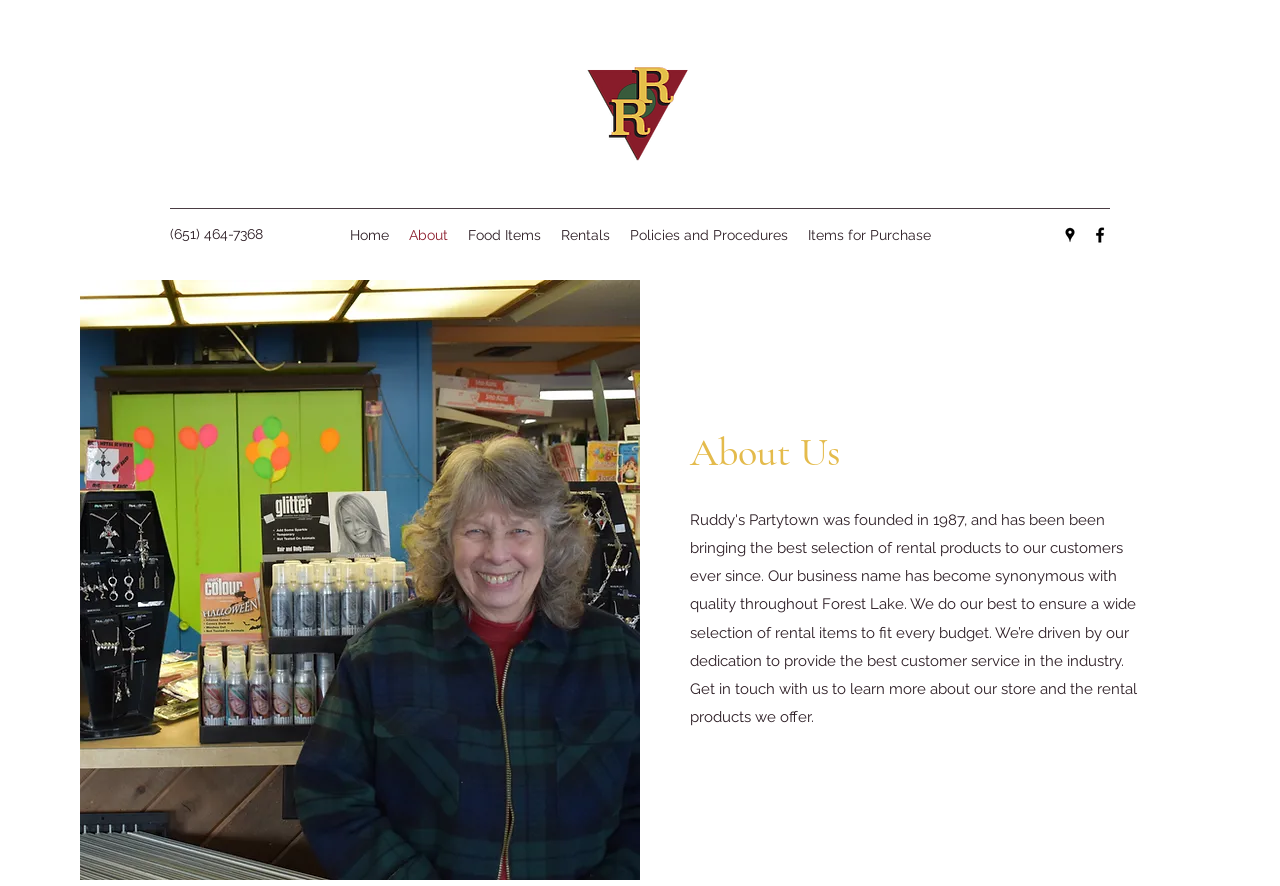What is the image above the 'About Us' heading?
Kindly answer the question with as much detail as you can.

I found the image by looking at the image element with the bounding box coordinates [0.062, 0.316, 0.5, 0.993], which is above the heading element with the text 'About Us' and bounding box coordinates [0.539, 0.48, 0.898, 0.541].